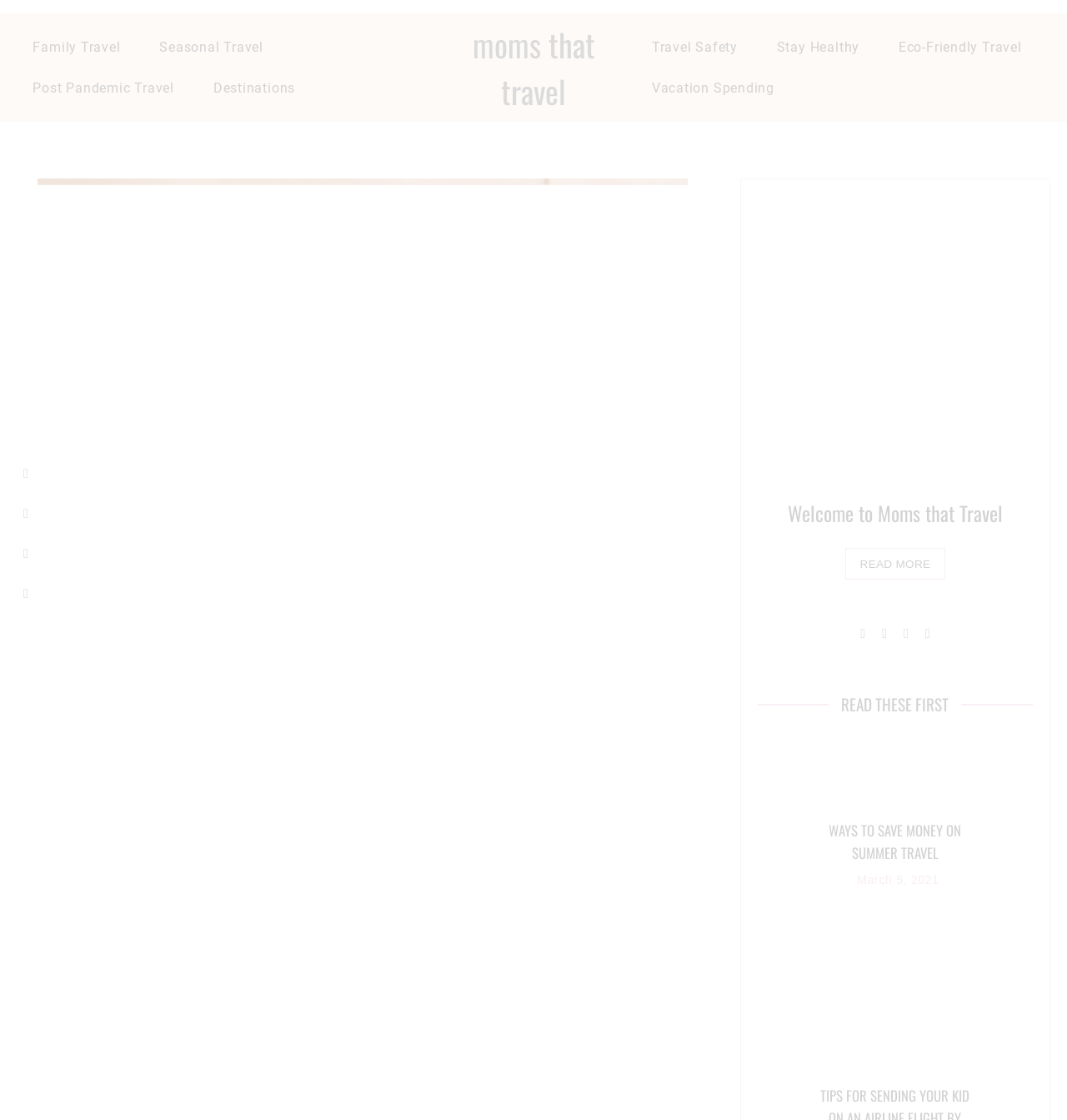What is the date of the article about summer travel?
Provide a short answer using one word or a brief phrase based on the image.

March 5, 2021